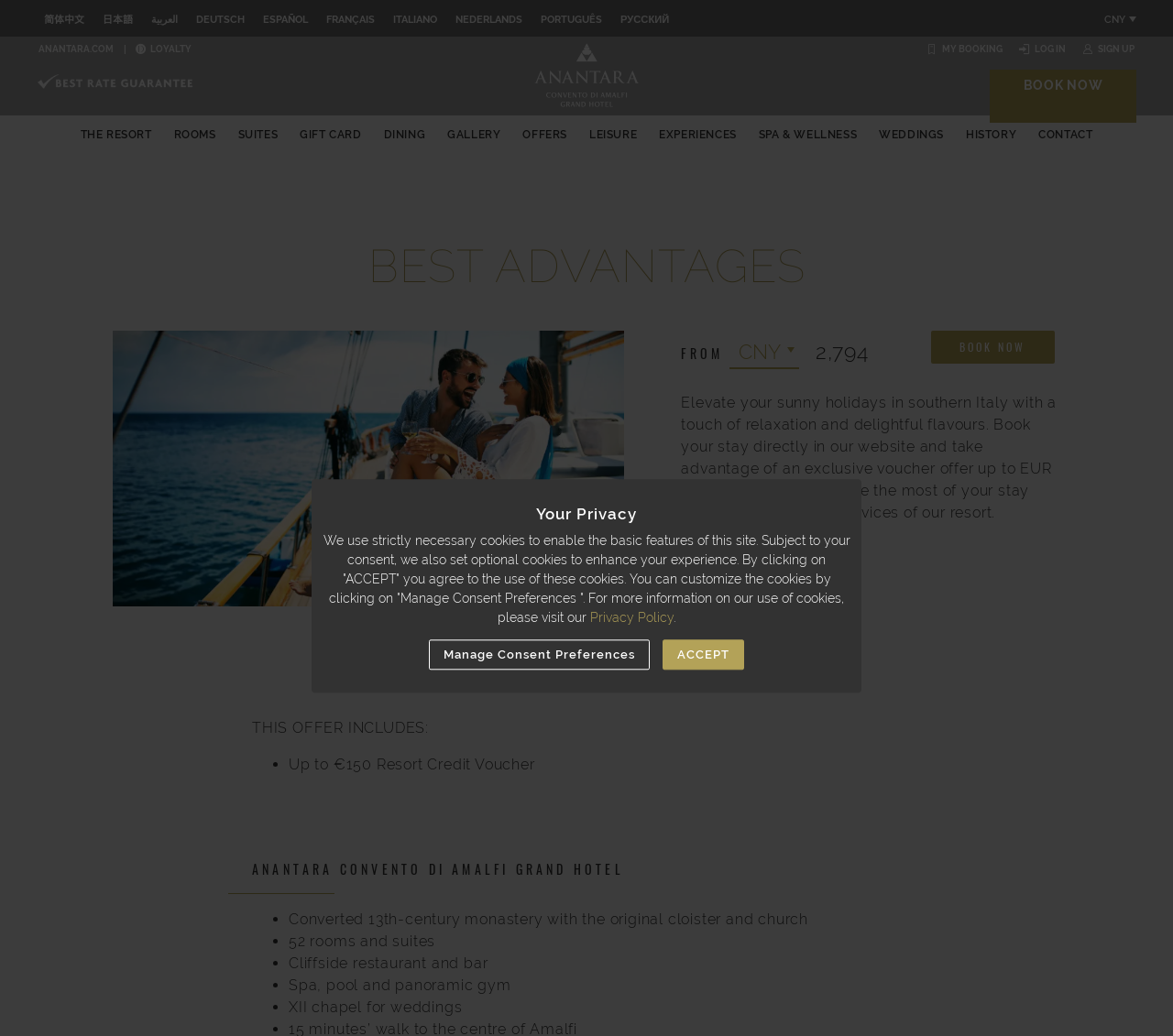Find the bounding box coordinates of the clickable region needed to perform the following instruction: "View resort information". The coordinates should be provided as four float numbers between 0 and 1, i.e., [left, top, right, bottom].

[0.068, 0.124, 0.129, 0.136]